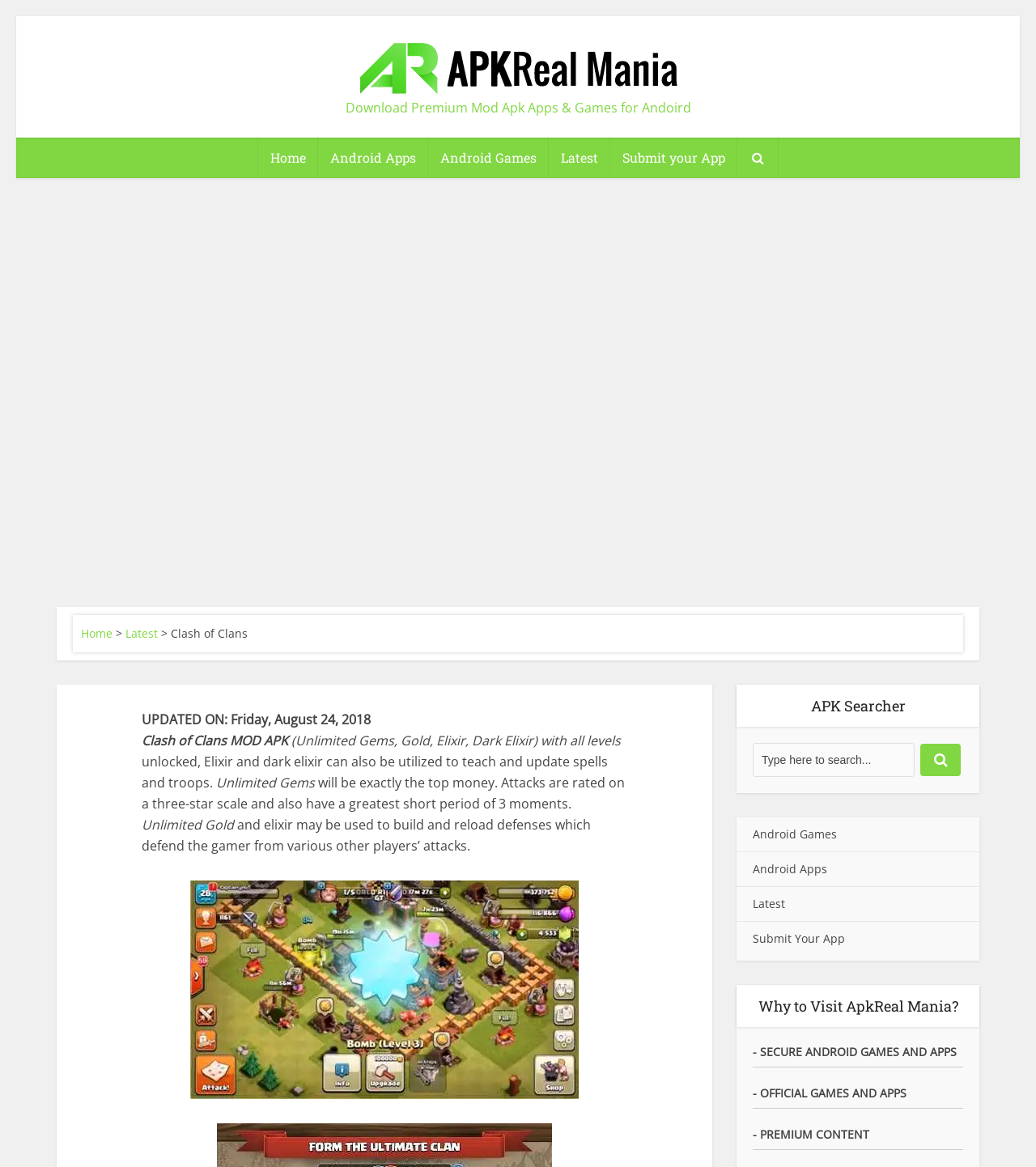Find the bounding box coordinates for the HTML element described as: "Android Games". The coordinates should consist of four float values between 0 and 1, i.e., [left, top, right, bottom].

[0.711, 0.7, 0.823, 0.73]